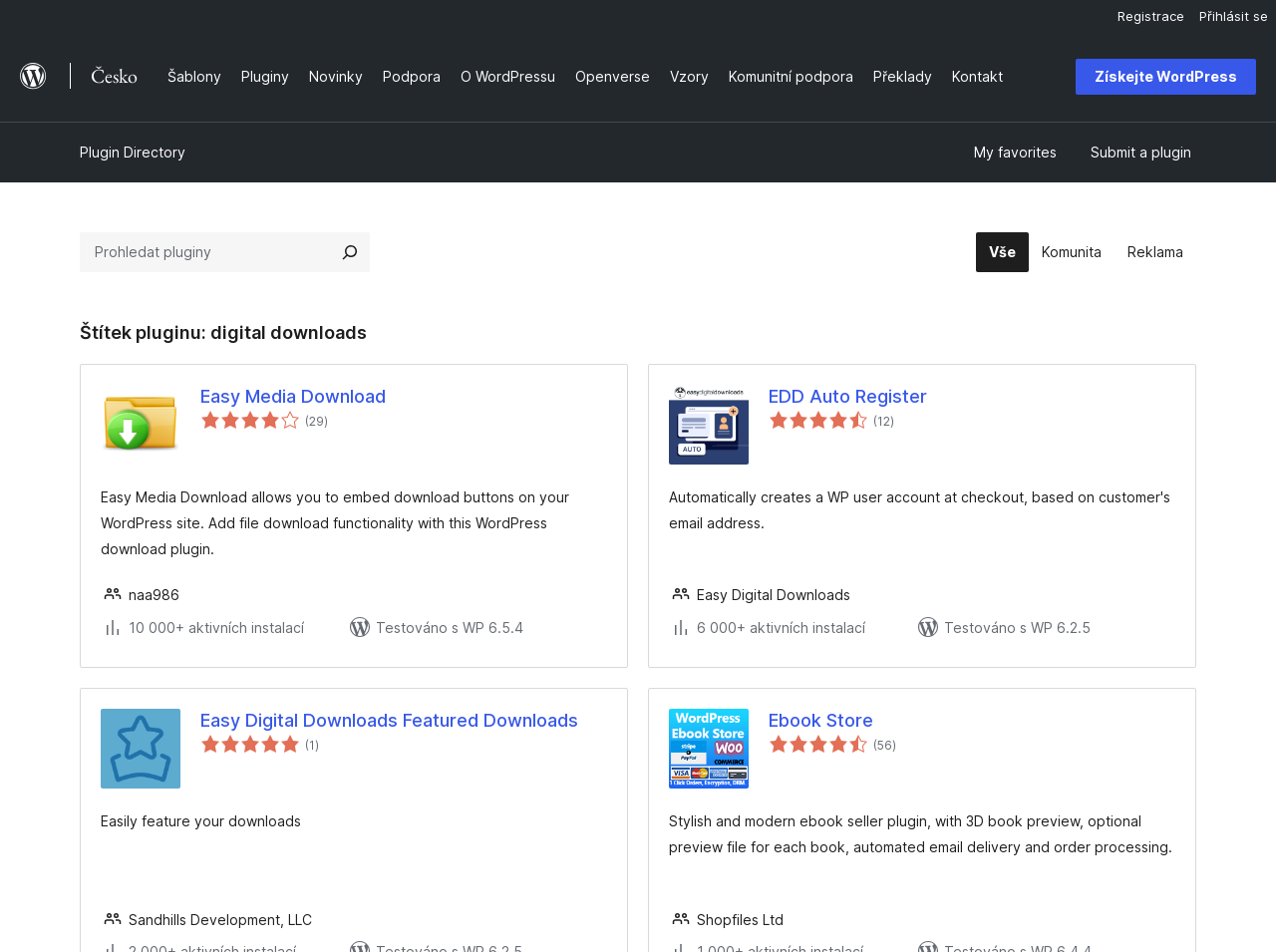Please give a one-word or short phrase response to the following question: 
How many stars does the Easy Media Download plugin have?

4 out of 5